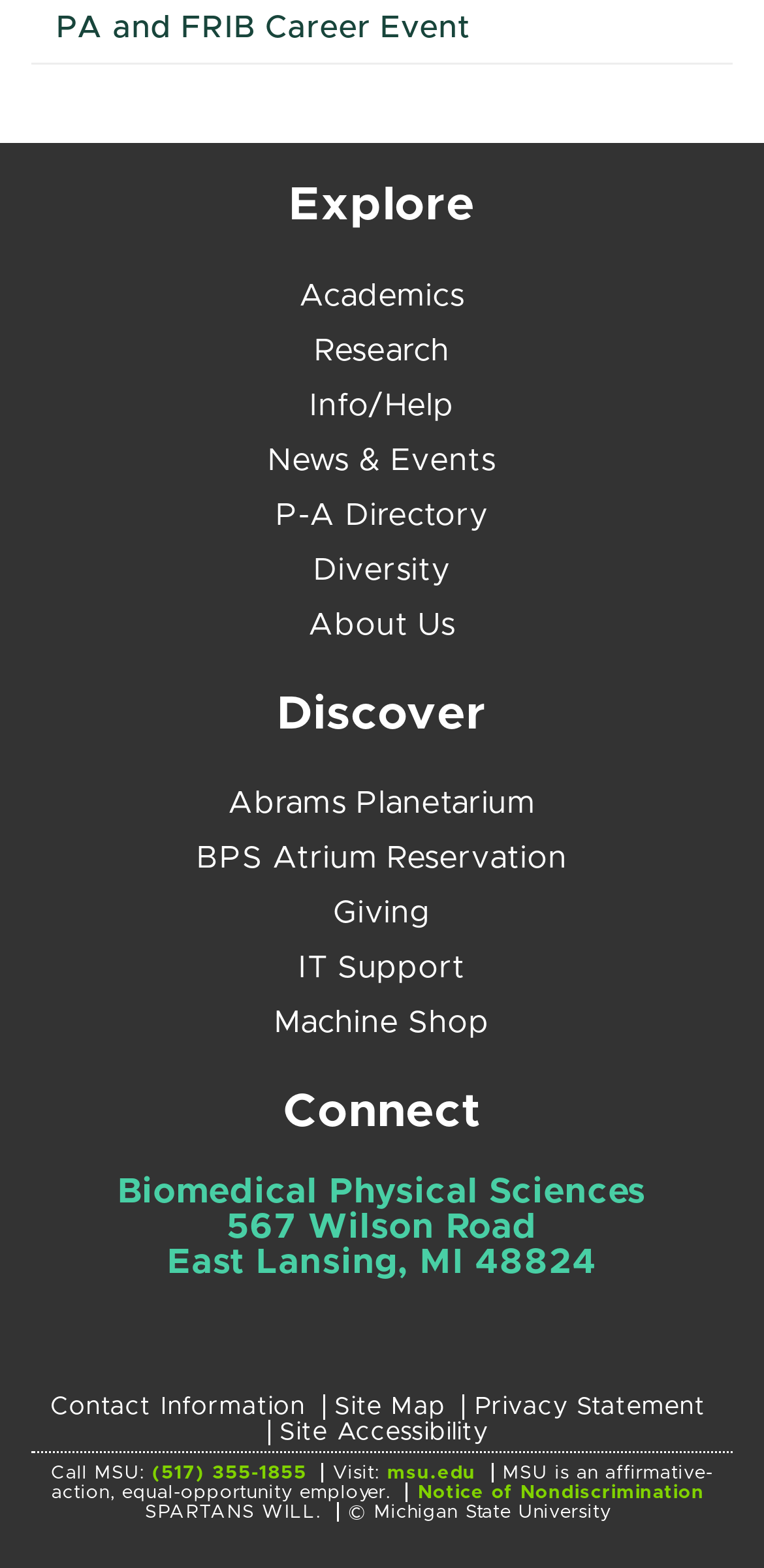Locate the bounding box of the UI element based on this description: "Contact". Provide four float numbers between 0 and 1 as [left, top, right, bottom].

None